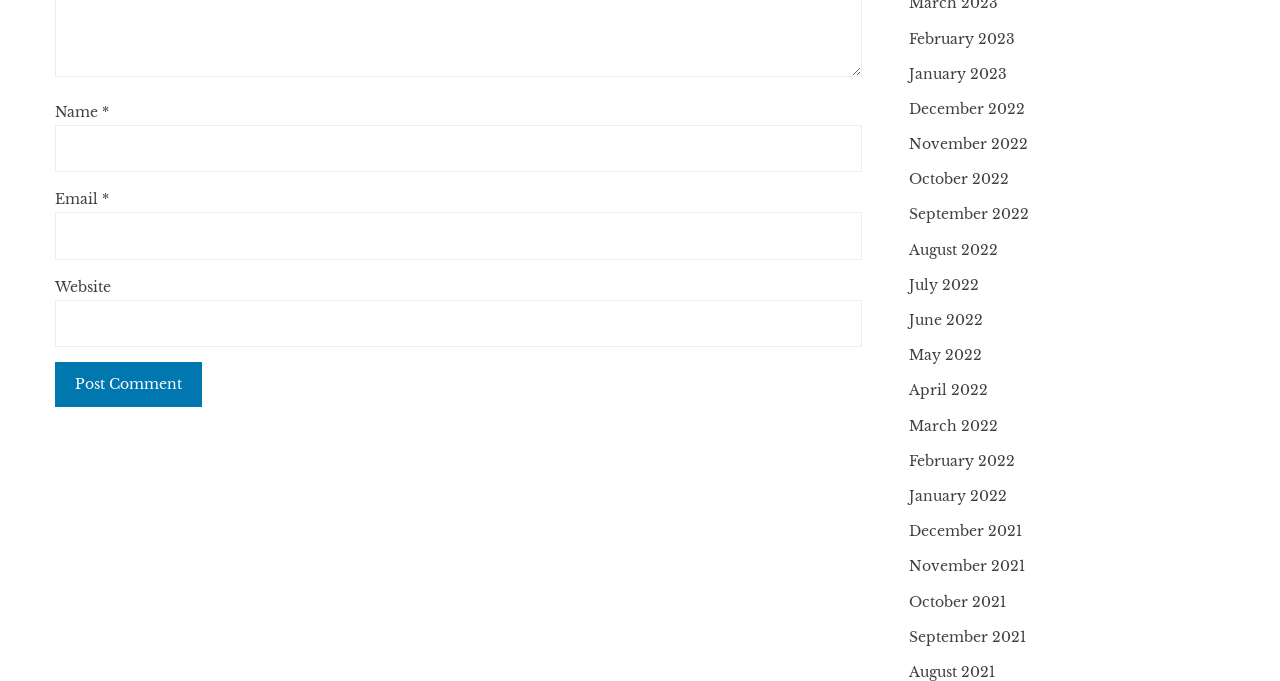How many links are there in the webpage?
Look at the image and provide a short answer using one word or a phrase.

21